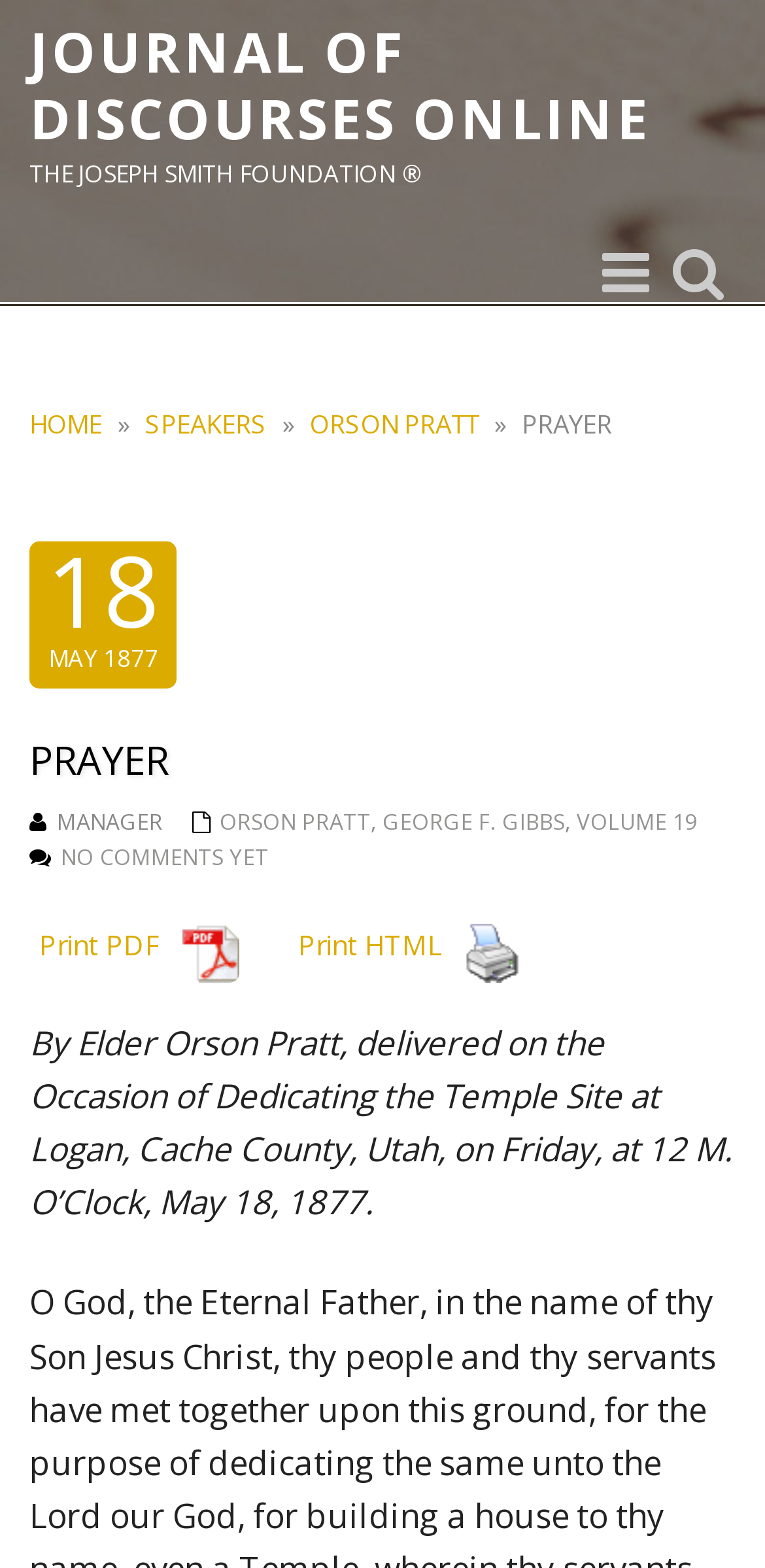Locate the bounding box coordinates of the element that should be clicked to execute the following instruction: "Learn about FELLOWSHIPS".

None